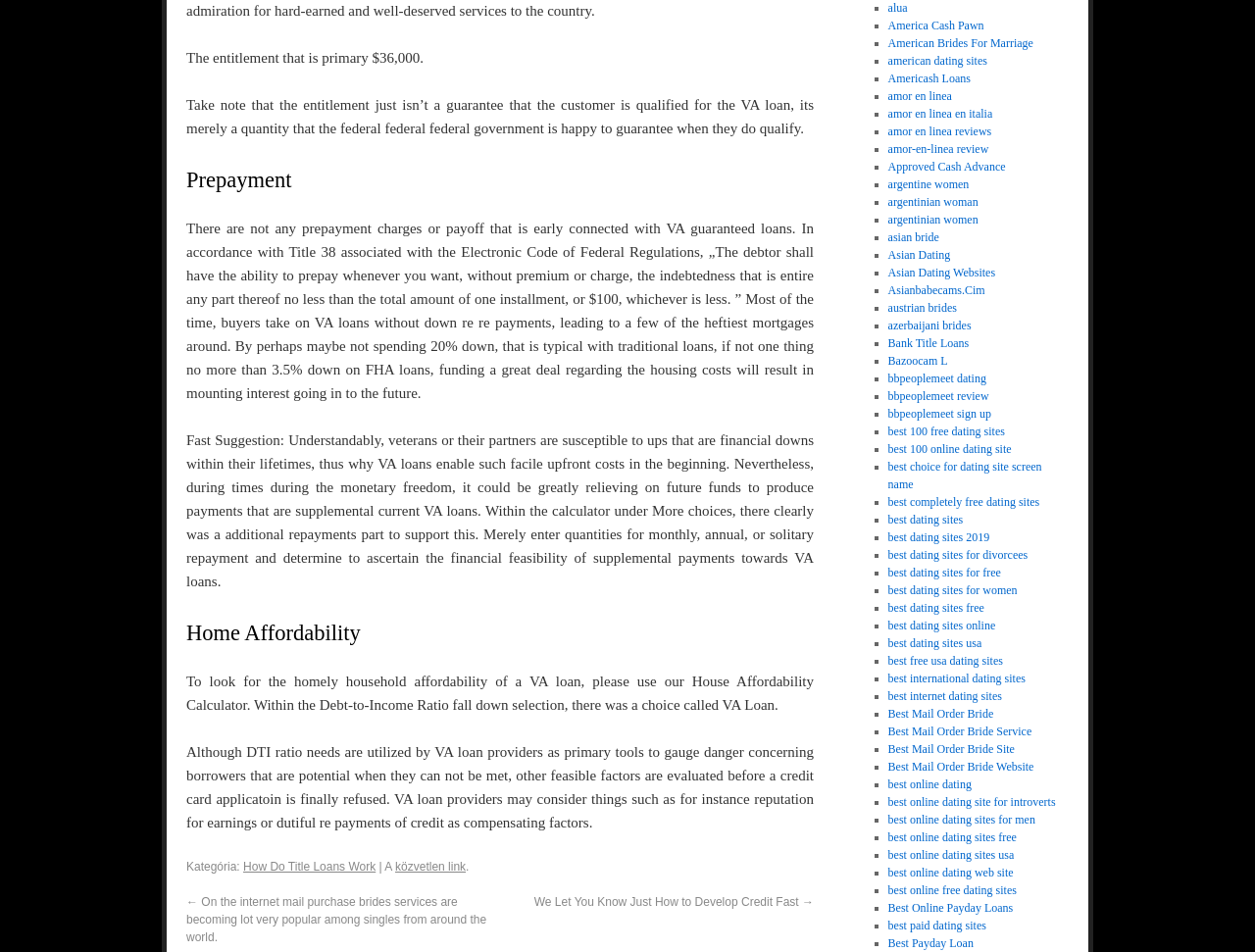Please identify the bounding box coordinates of the clickable element to fulfill the following instruction: "Click on 'American Brides For Marriage'". The coordinates should be four float numbers between 0 and 1, i.e., [left, top, right, bottom].

[0.707, 0.038, 0.823, 0.053]